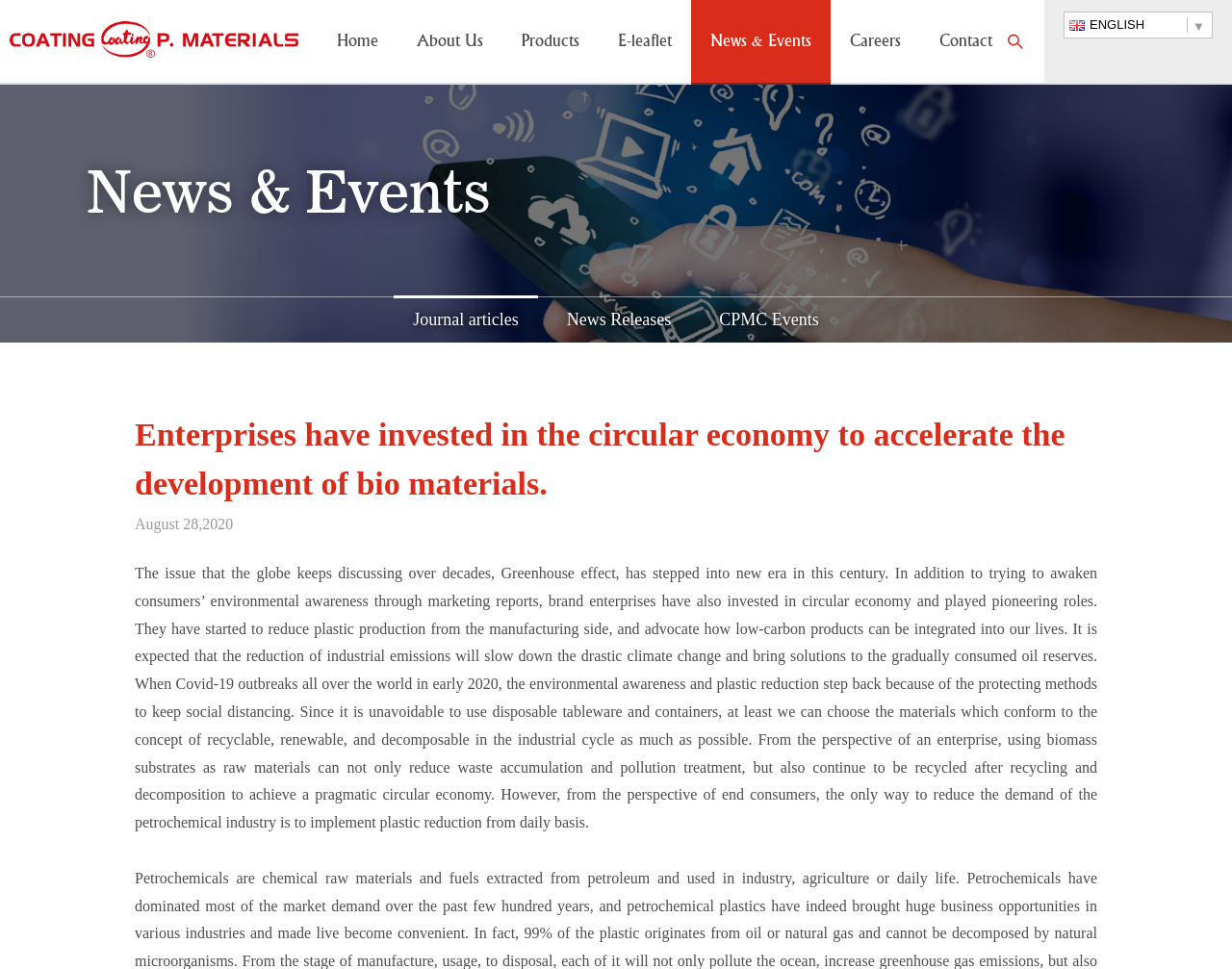Explain the webpage in detail, including its primary components.

The webpage appears to be a news article or journal entry from Coating P. Materials Co., Ltd. The top section of the page features a heading with the company name, accompanied by a link and an image. Below this, there is a search box and a button labeled "#search#" on the top right corner. A combobox with a dropdown menu is located next to the search box.

The main navigation menu is situated below the top section, with links to various pages such as Home, About Us, Products, E-leaflet, News & Events, Careers, and Contact.

The main content of the page is divided into two sections. On the left side, there is a figure or image that spans the entire height of the content area. On the right side, there is a section with a heading that reads "News & Events", followed by links to Journal articles, News Releases, and CPMC Events.

The main article is titled "Enterprises have invested in the circular economy to accelerate the development of bio materials." It is accompanied by a date, August 28, 2020, and a lengthy paragraph of text that discusses the importance of reducing plastic production and waste accumulation, and how using bio materials as raw materials can help achieve a circular economy.